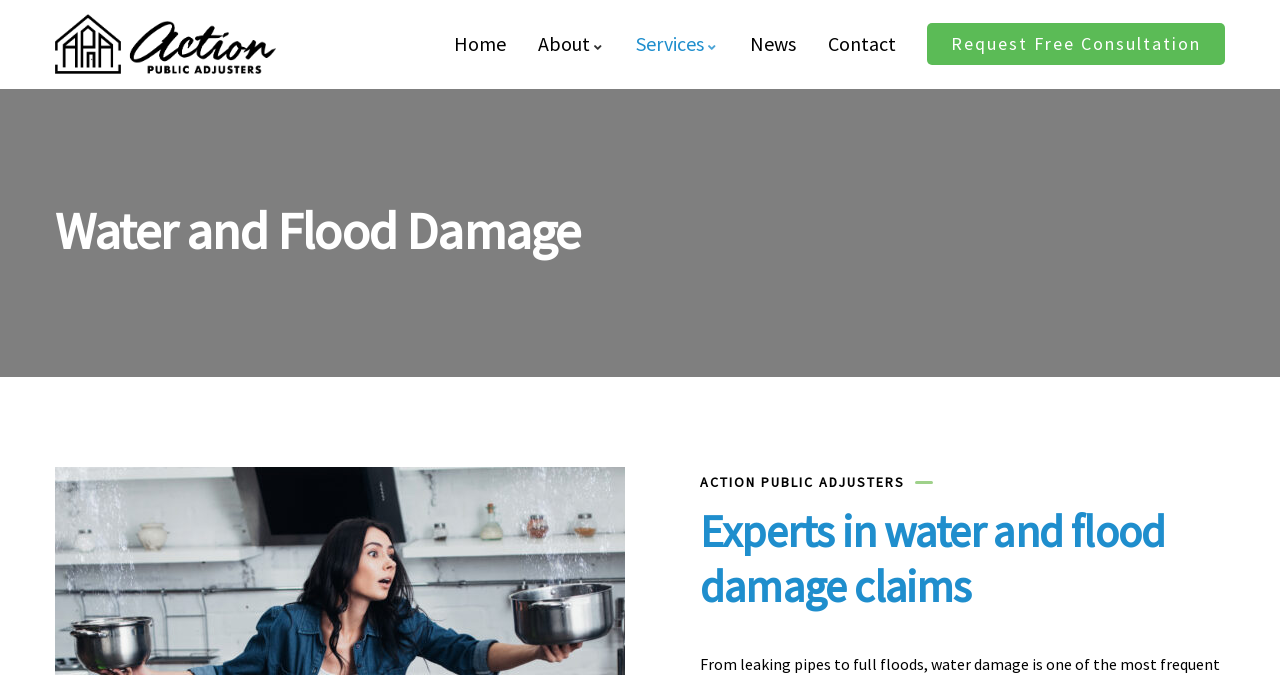Respond to the question with just a single word or phrase: 
What is the purpose of the 'Request Free Consultation' link?

To request a consultation